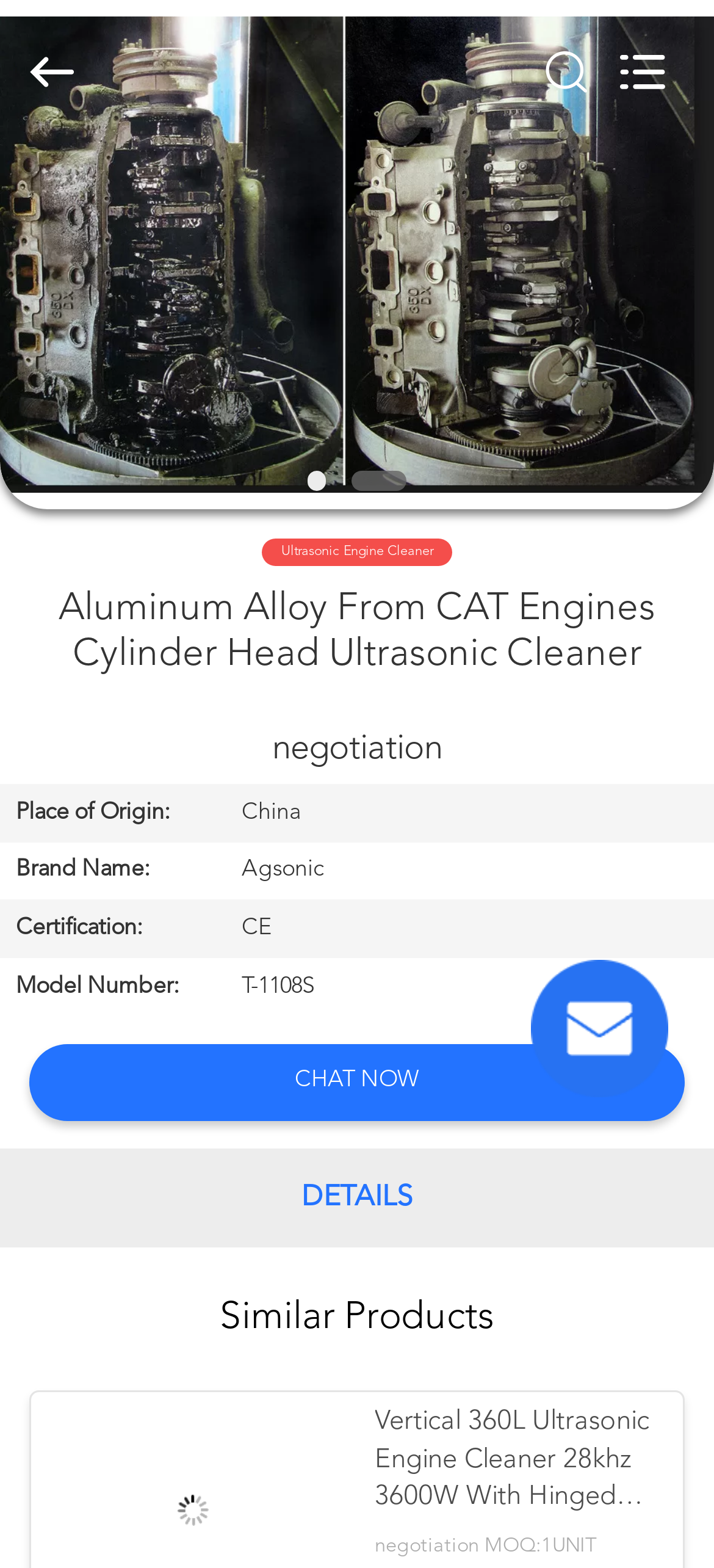Please identify the bounding box coordinates of where to click in order to follow the instruction: "Request a quote".

[0.744, 0.612, 0.936, 0.7]